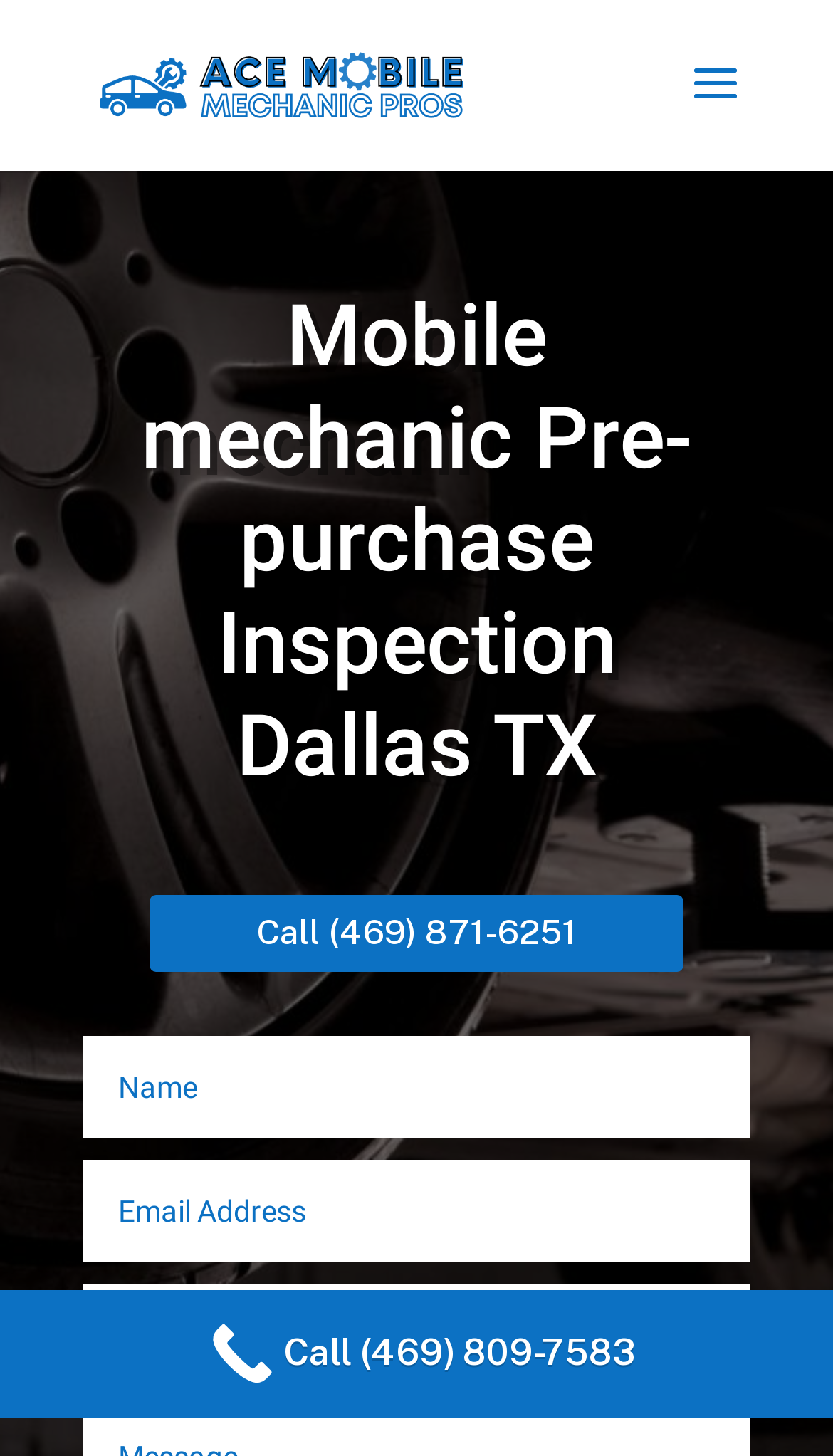How many images are on the webpage?
Examine the screenshot and reply with a single word or phrase.

2